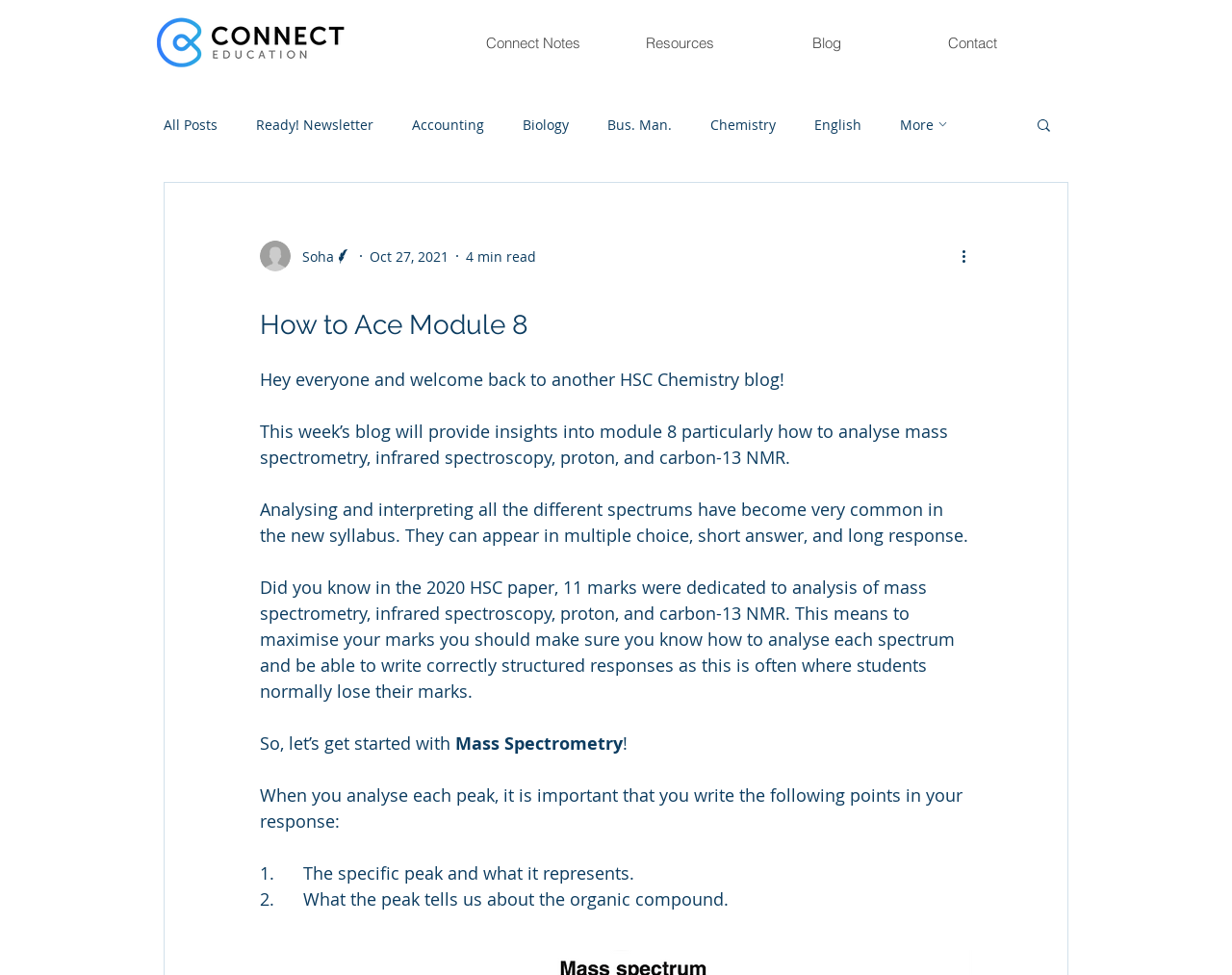Determine the bounding box coordinates of the clickable element necessary to fulfill the instruction: "Explore the 'Chemistry' category". Provide the coordinates as four float numbers within the 0 to 1 range, i.e., [left, top, right, bottom].

[0.577, 0.118, 0.63, 0.137]